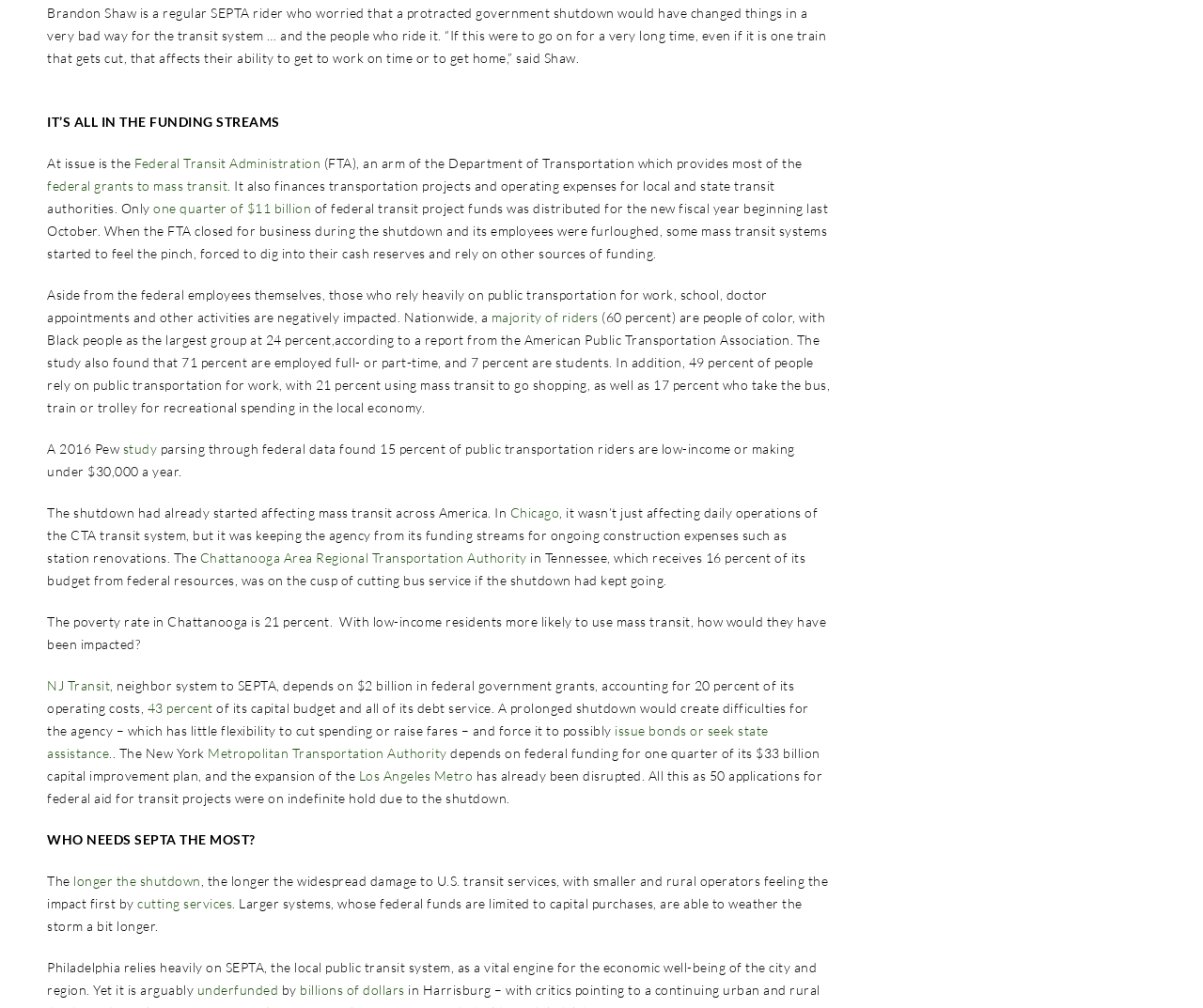What percentage of public transportation riders are low-income?
Provide a detailed and well-explained answer to the question.

According to a 2016 Pew study, 15 percent of public transportation riders are low-income or making under $30,000 a year.